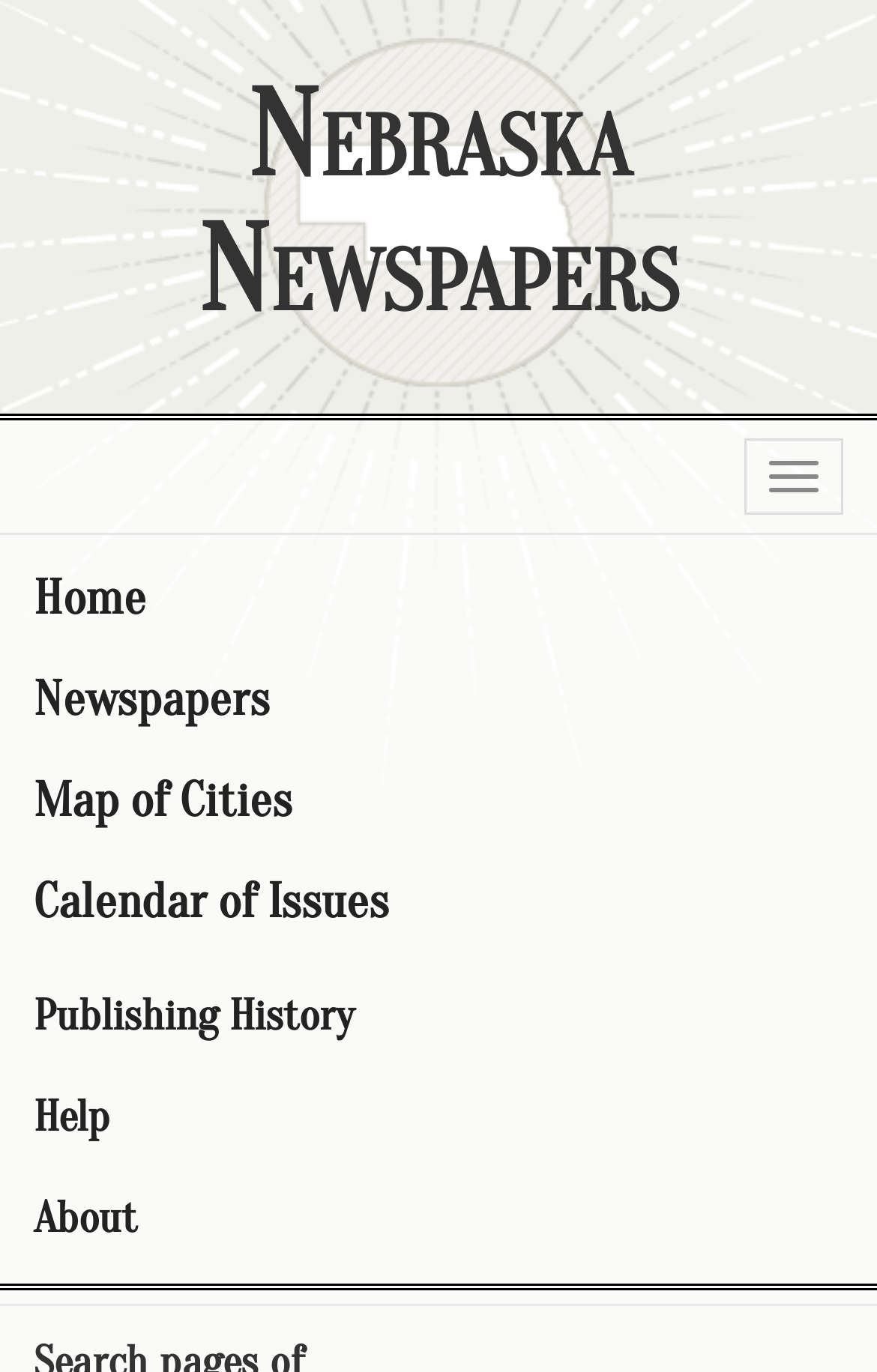Convey a detailed summary of the webpage, mentioning all key elements.

The webpage is dedicated to Nebraska Newspapers, with a prominent heading "Nebraska Newspapers" at the top. Below the heading, there is a button to toggle navigation, which is not expanded by default. 

On the left side of the page, there is a vertical menu with seven links: "Home", "Newspapers", "Map of Cities", "Calendar of Issues", "Publishing History", "Help", and "About", listed in that order from top to bottom. These links occupy the entire left side of the page, from the top to the bottom.